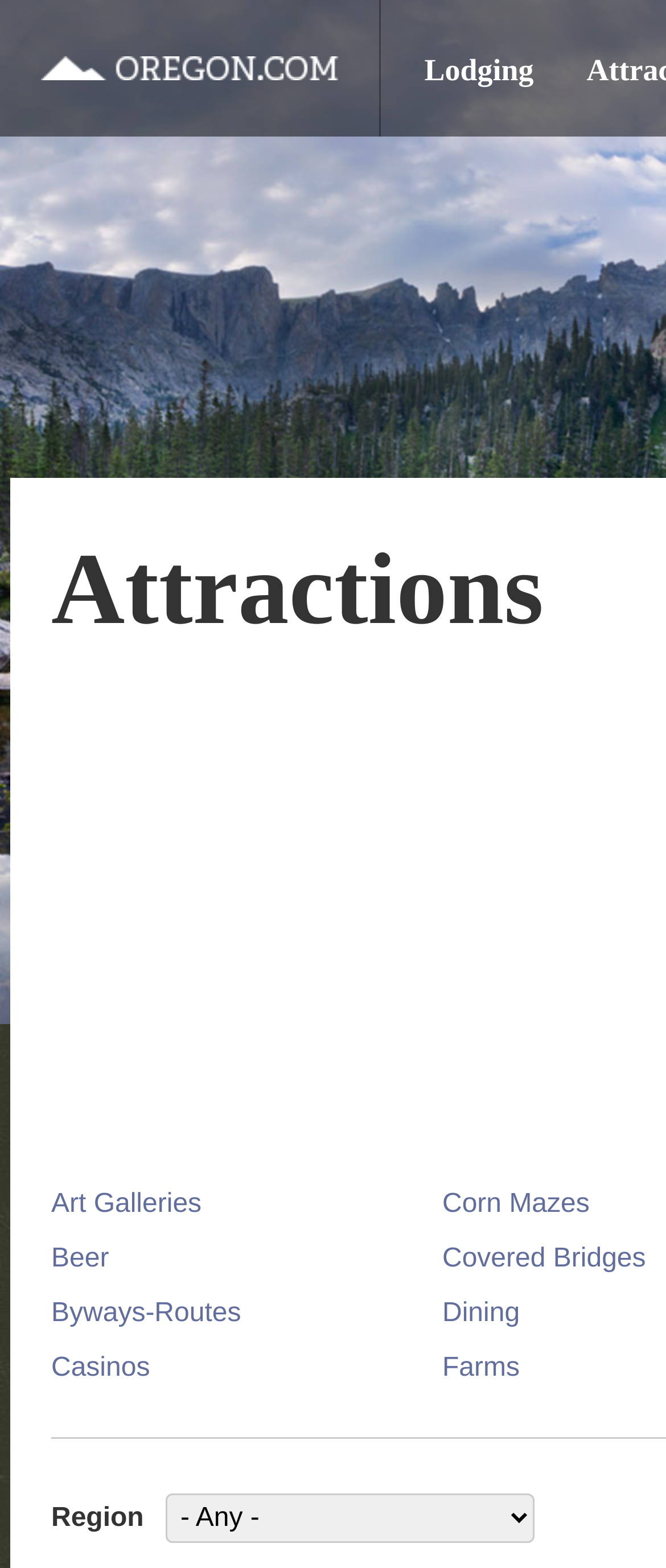Given the webpage screenshot, identify the bounding box of the UI element that matches this description: "Dining".

[0.664, 0.828, 0.78, 0.847]